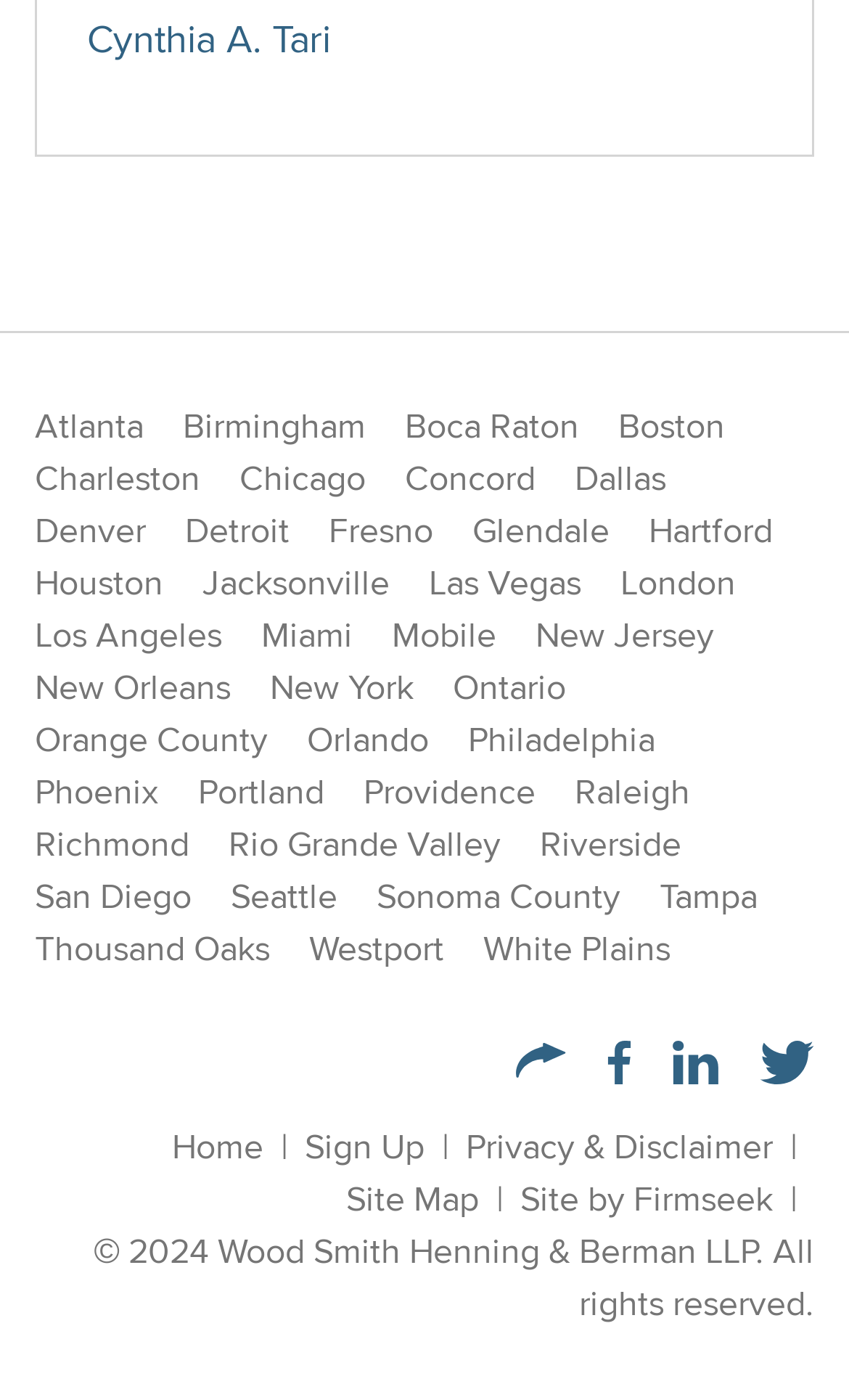Give a concise answer using only one word or phrase for this question:
What is the name of the company that designed the website?

Firmseek